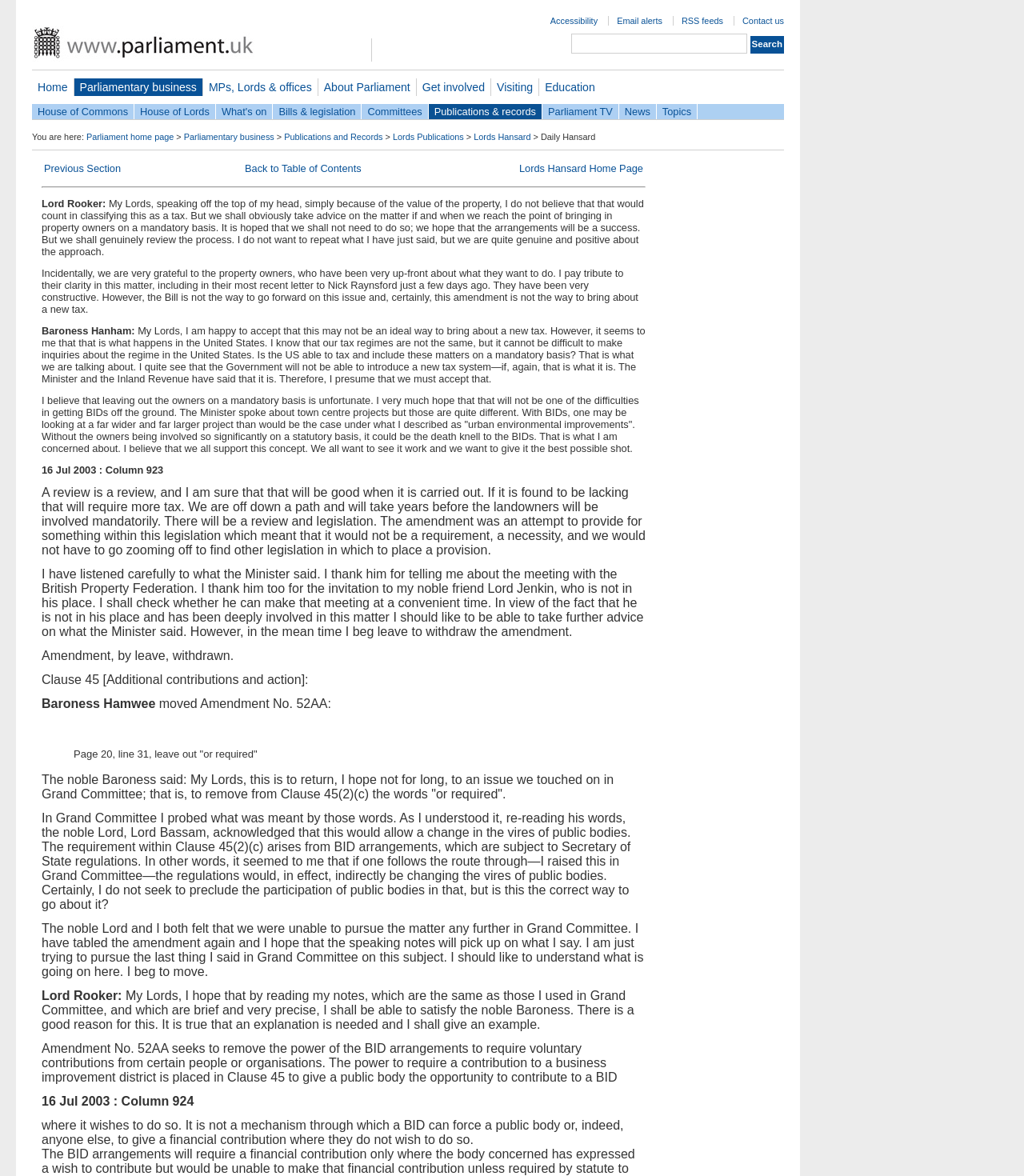Find the bounding box coordinates for the UI element that matches this description: "Publications and Records".

[0.277, 0.112, 0.374, 0.12]